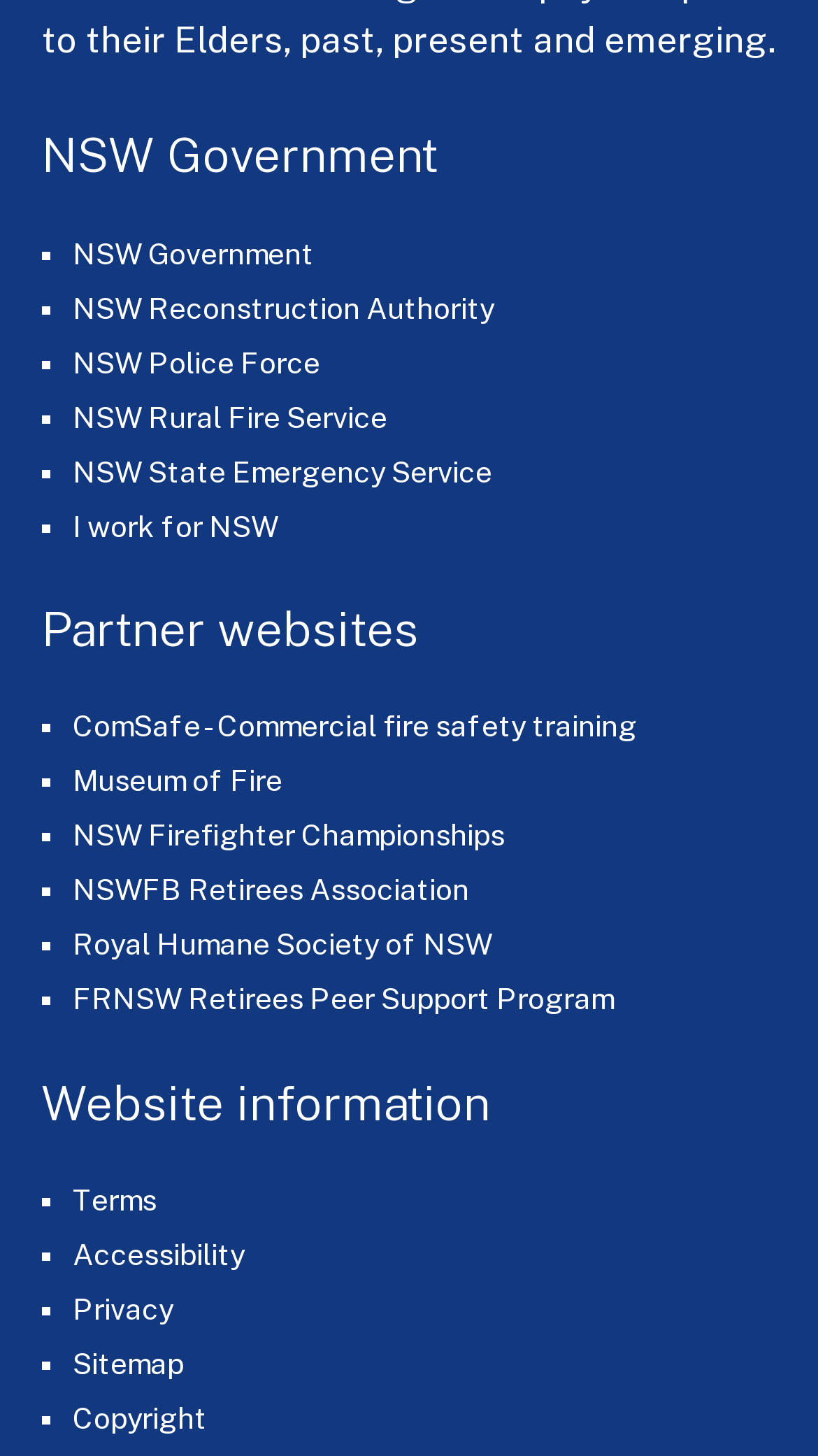How many list markers are on the webpage?
Using the image, answer in one word or phrase.

15